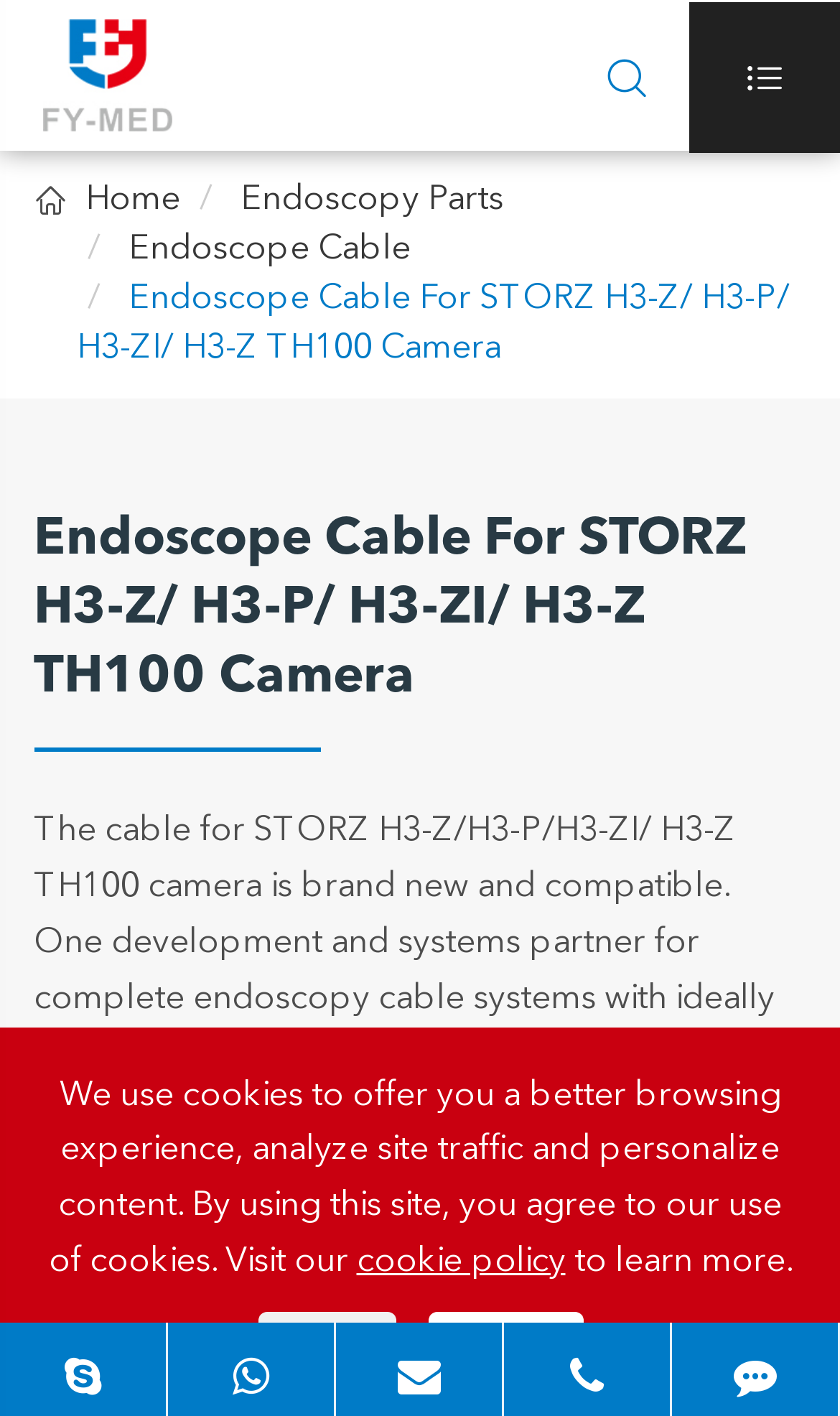Identify and extract the main heading from the webpage.

Endoscope Cable For STORZ H3-Z/ H3-P/ H3-ZI/ H3-Z TH100 Camera